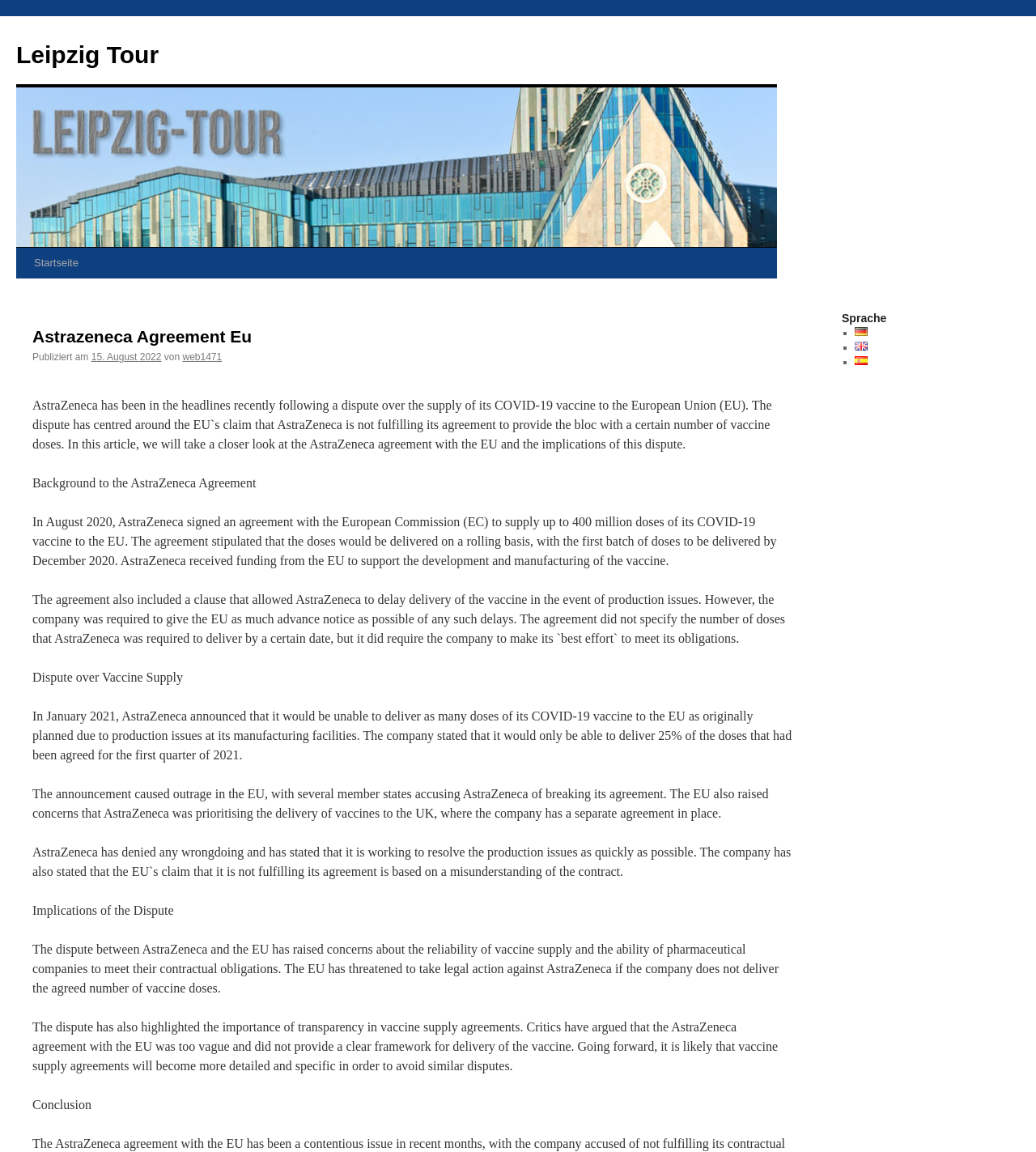Find the bounding box coordinates of the area to click in order to follow the instruction: "Click on Leipzig Tour".

[0.016, 0.036, 0.153, 0.059]